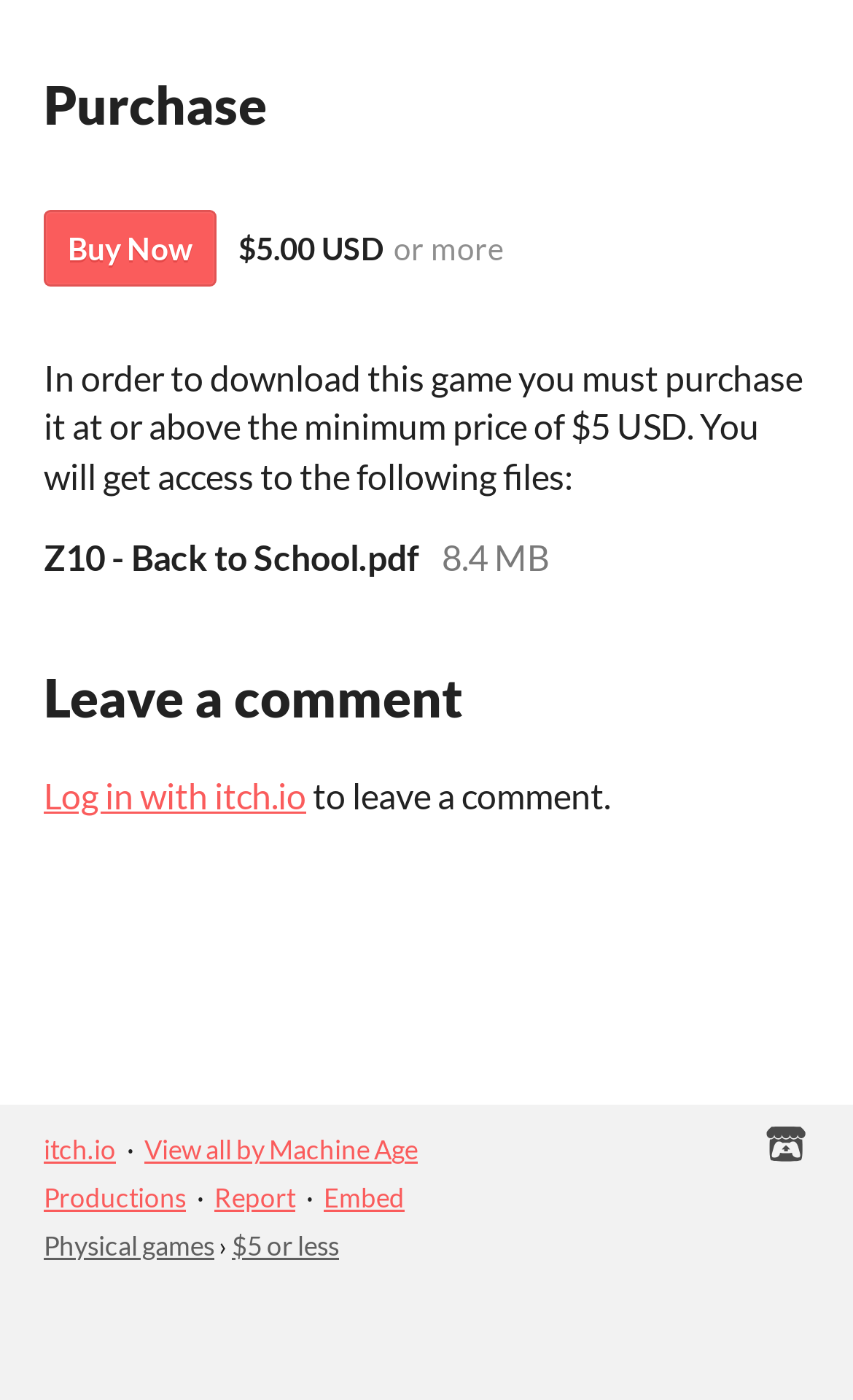Respond concisely with one word or phrase to the following query:
What is the file size of 'Z10 - Back to School.pdf'?

8.4 MB